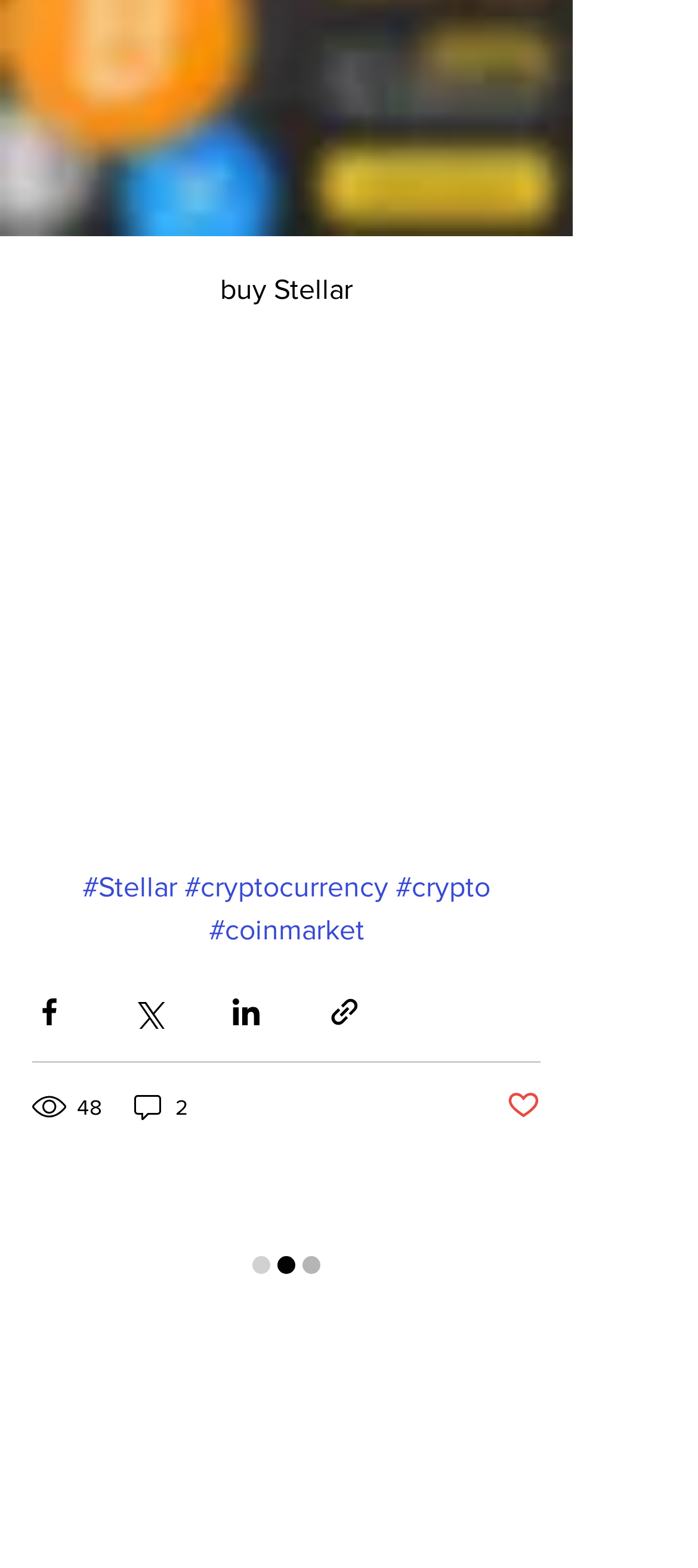What social media platforms can the article be shared on?
Using the image, answer in one word or phrase.

Facebook, Twitter, LinkedIn